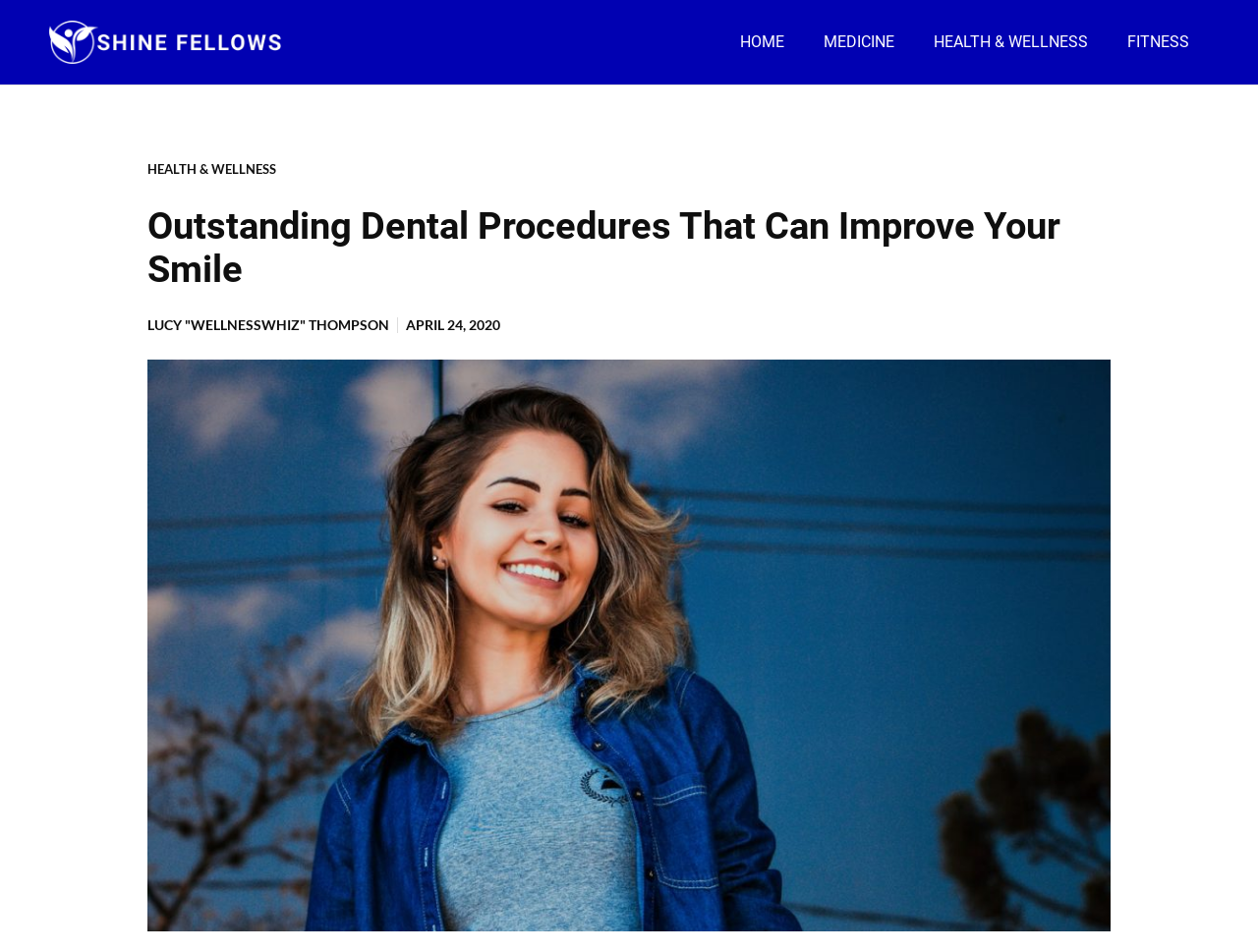What is the logo of the website?
Please provide a single word or phrase as the answer based on the screenshot.

Shine Fellows